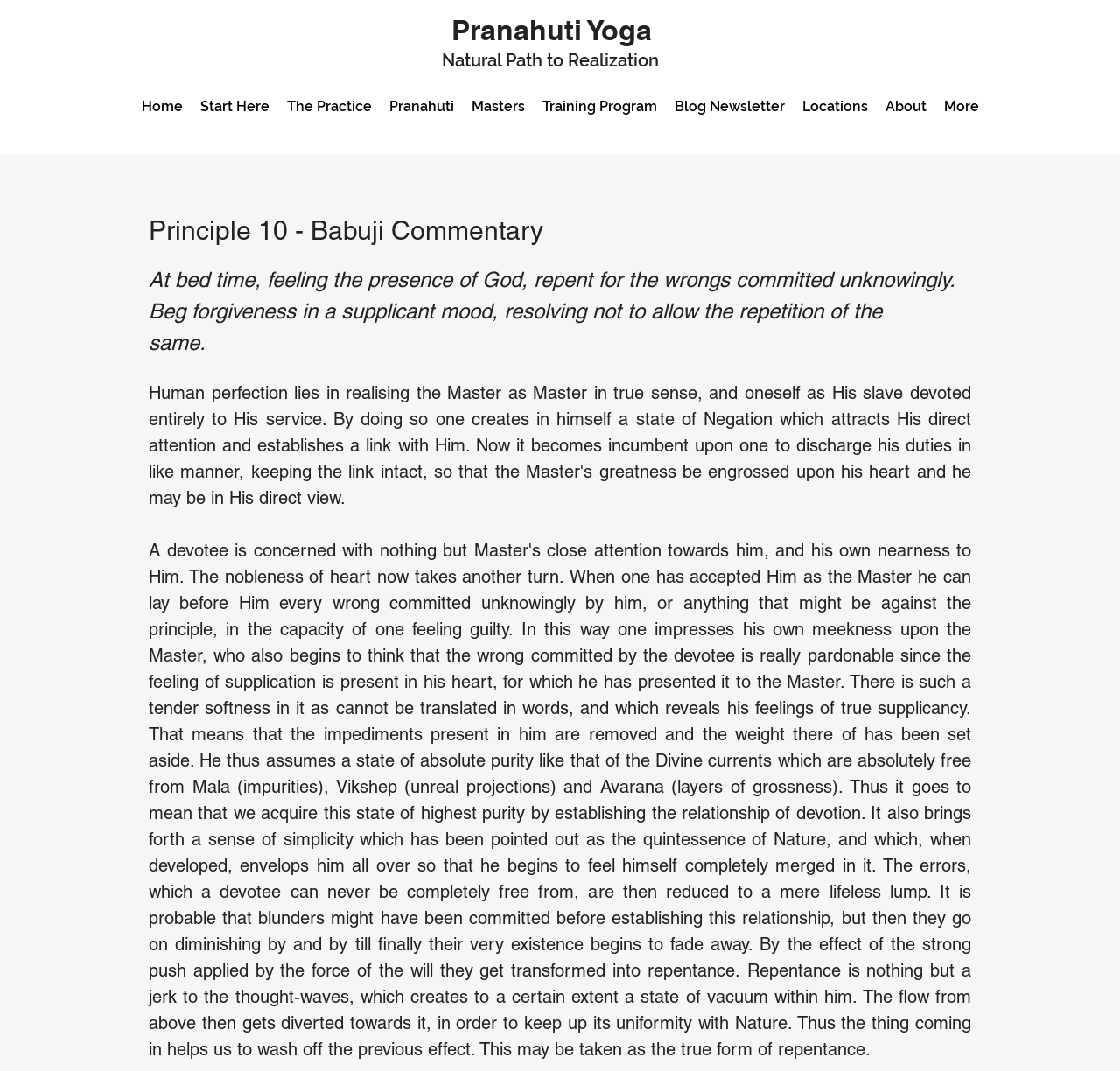Highlight the bounding box of the UI element that corresponds to this description: "Blog Newsletter".

[0.594, 0.087, 0.708, 0.112]